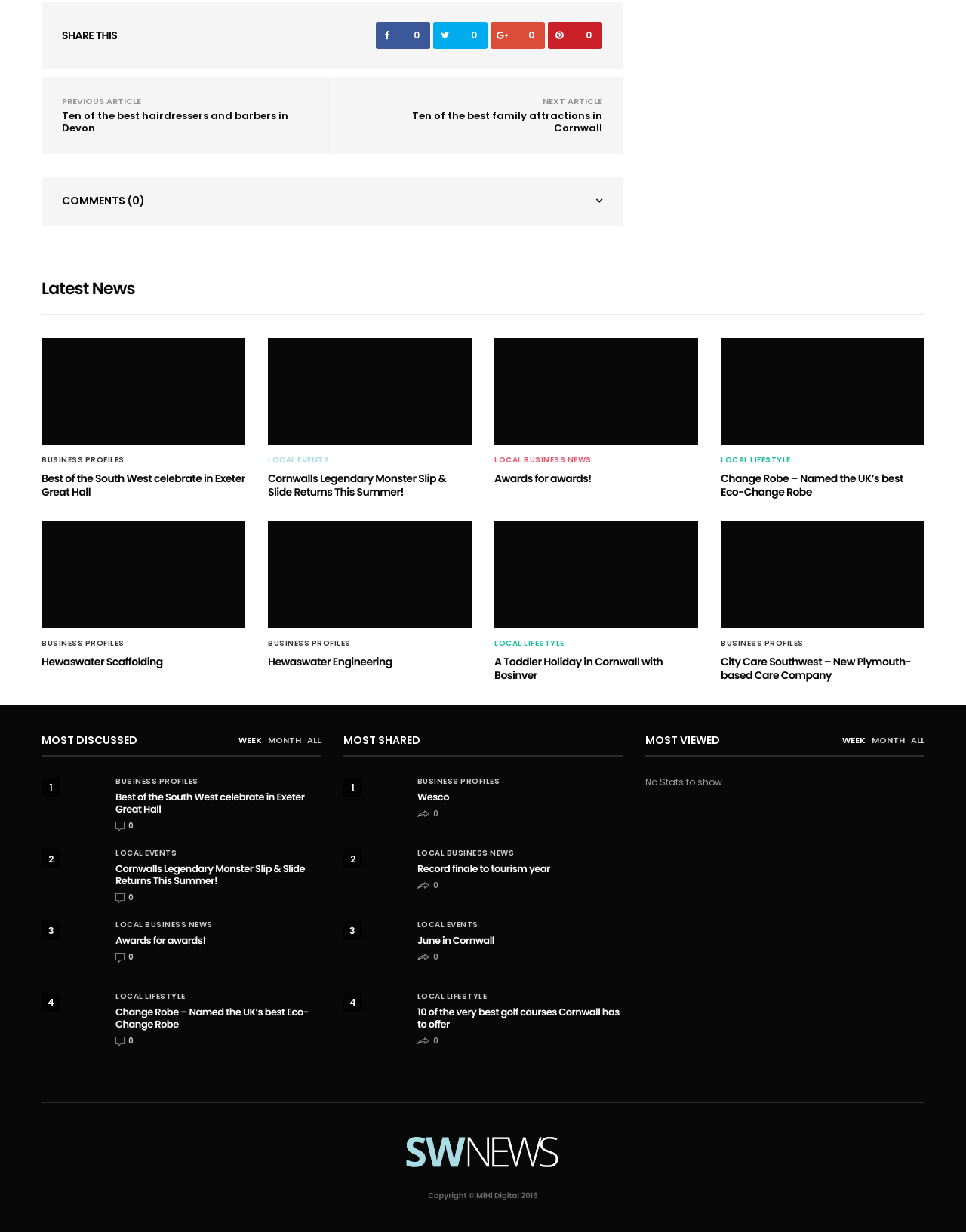Respond with a single word or phrase for the following question: 
What is the category of the third article?

LOCAL BUSINESS NEWS